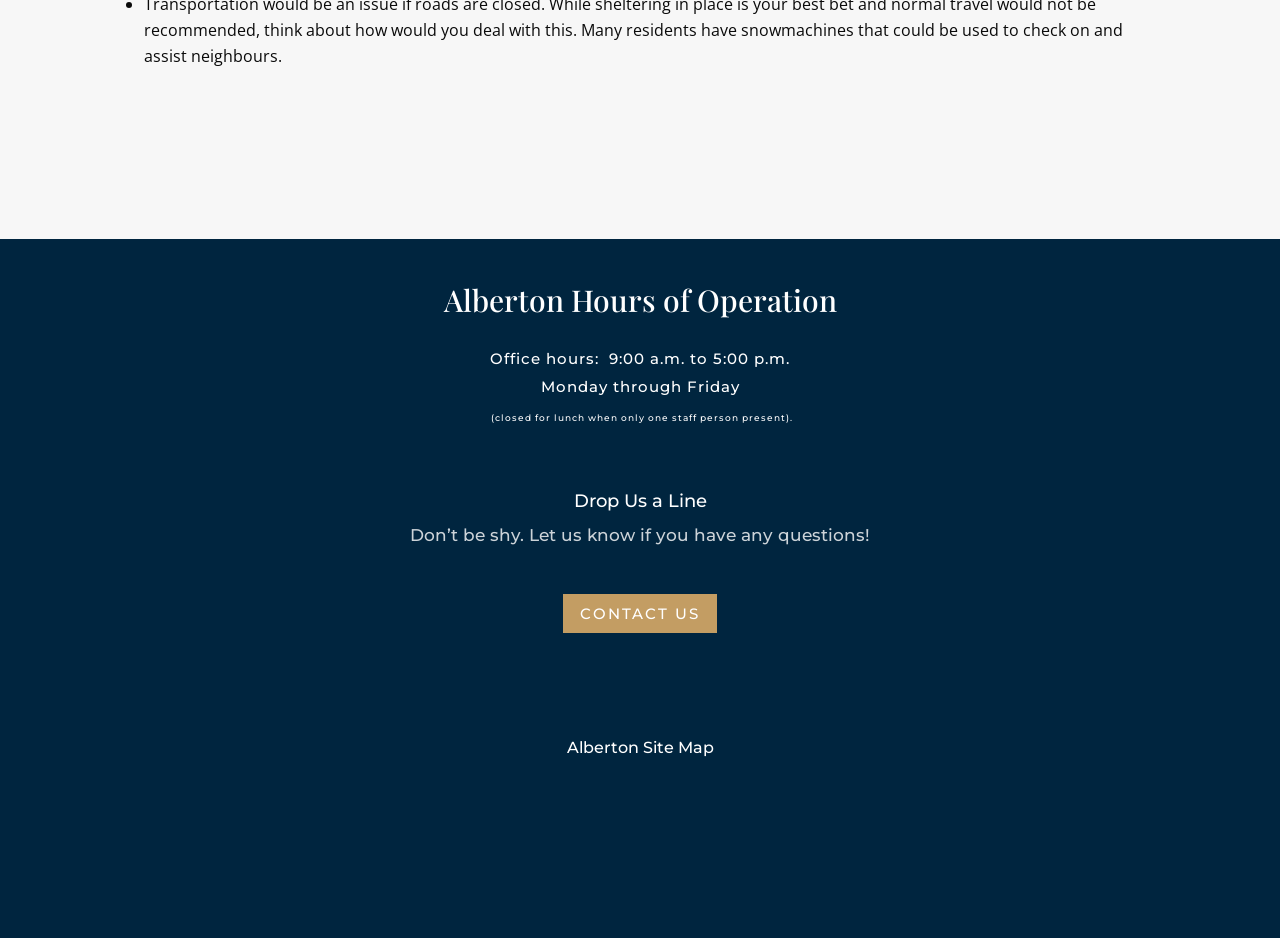What is the name of the site map section?
Please give a detailed and thorough answer to the question, covering all relevant points.

The site map section is labeled as 'Alberton Site Map' and is located at the bottom of the webpage.